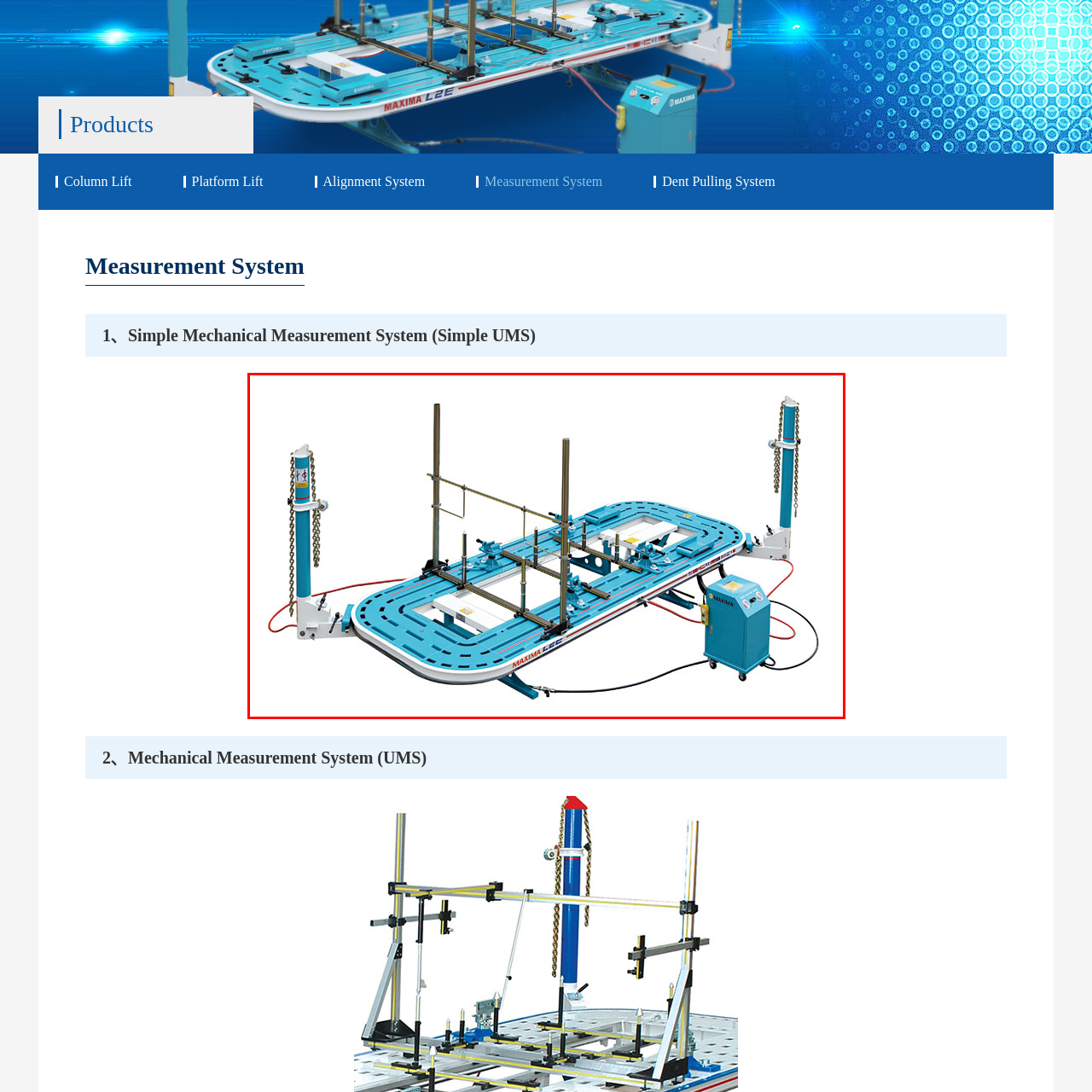What is the likely function of the control unit?
Carefully examine the image within the red bounding box and provide a comprehensive answer based on what you observe.

The caption describes the control unit as featuring 'accessible controls', which suggests that it is used for calibration and adjustment processes, facilitating the measurement and alignment tasks.